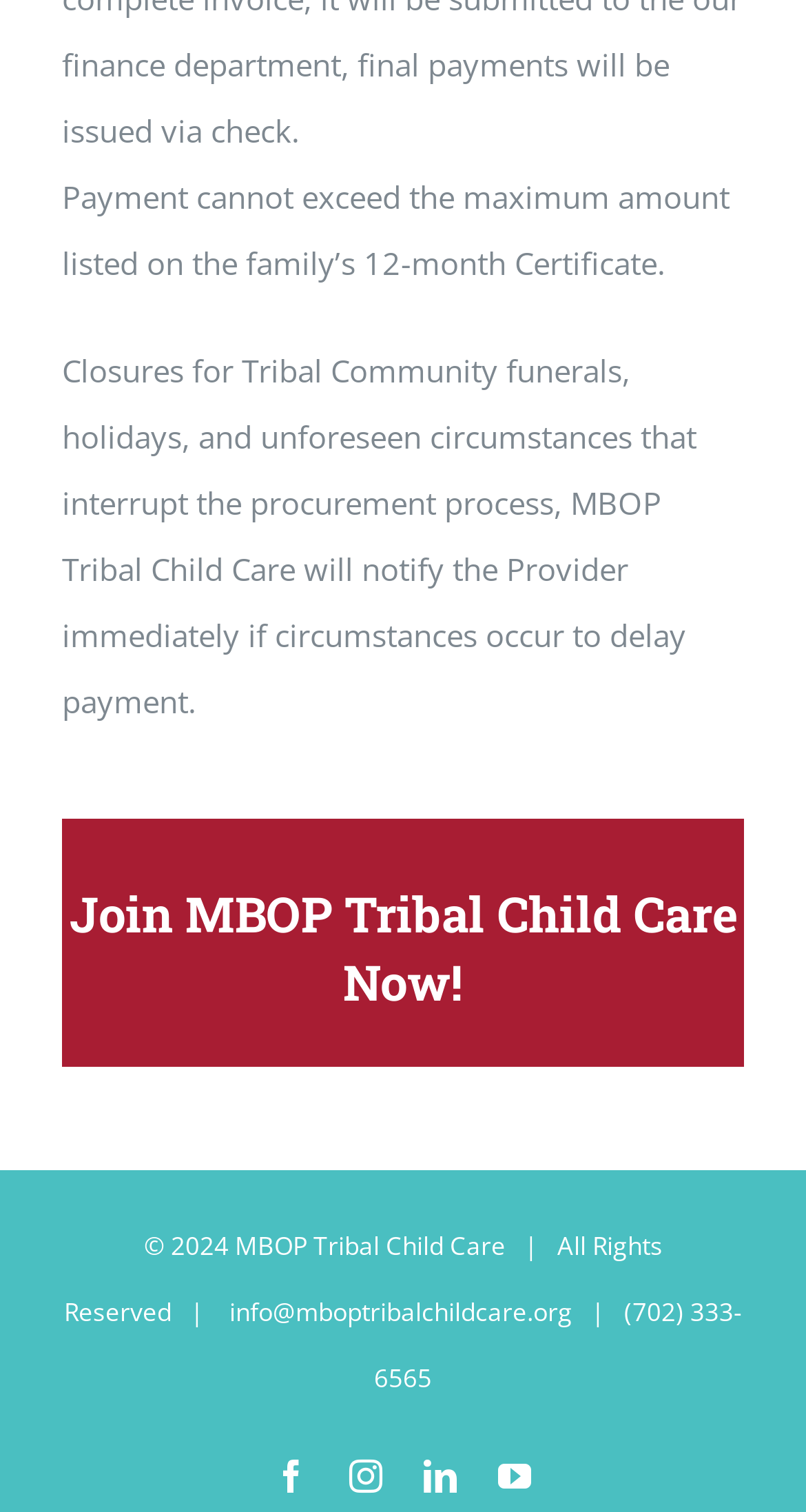Using the information in the image, could you please answer the following question in detail:
How can I contact MBOP Tribal Child Care?

From the link element with the text 'info@mboptribalchildcare.org' and the StaticText element with the text '(702) 333-6565', we can infer that I can contact MBOP Tribal Child Care through email or phone number.